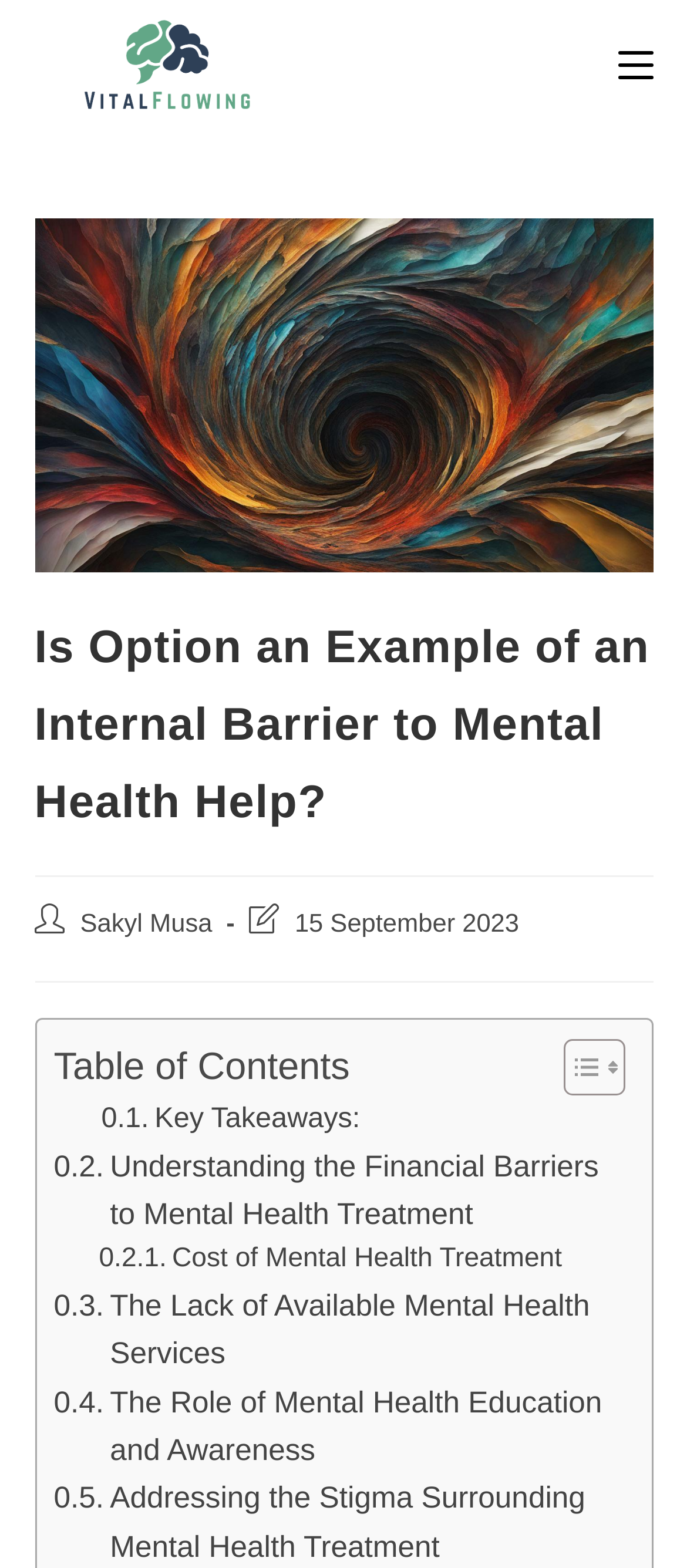Is there a mobile menu?
Please respond to the question with a detailed and informative answer.

I found a link with the text 'Mobile Menu' which suggests that there is a mobile menu available.